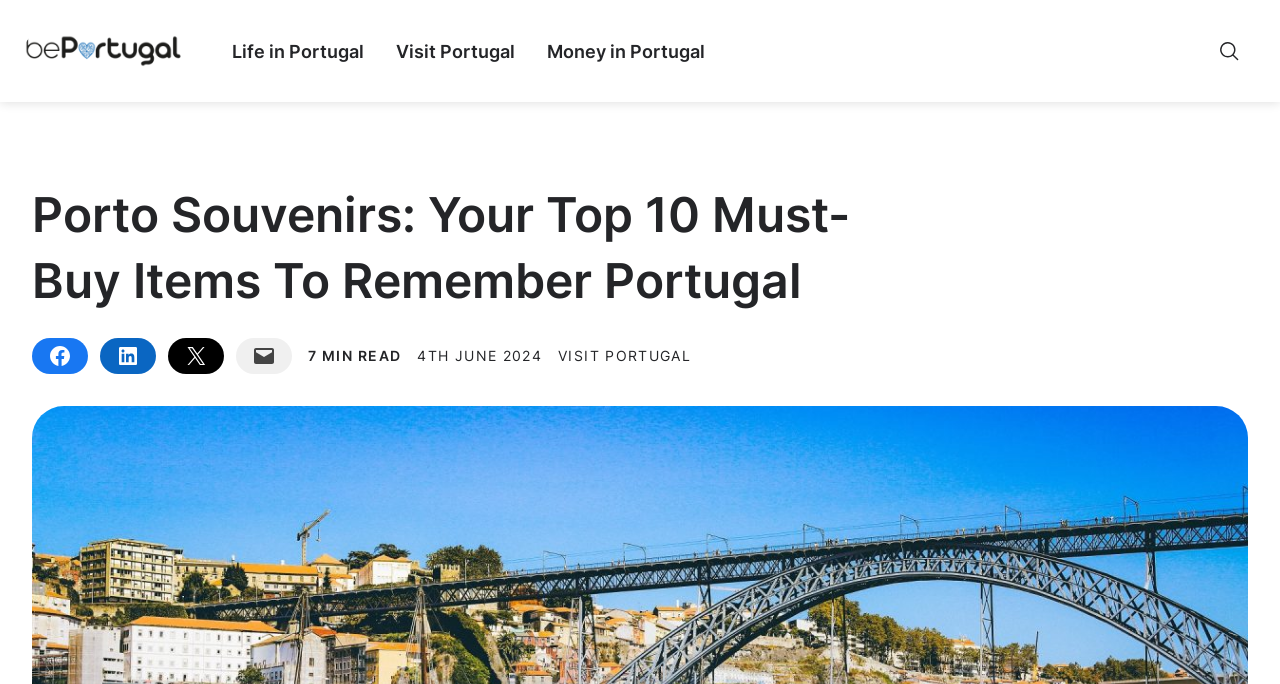Determine the bounding box coordinates of the target area to click to execute the following instruction: "Click Yes to rate the article helpful."

None